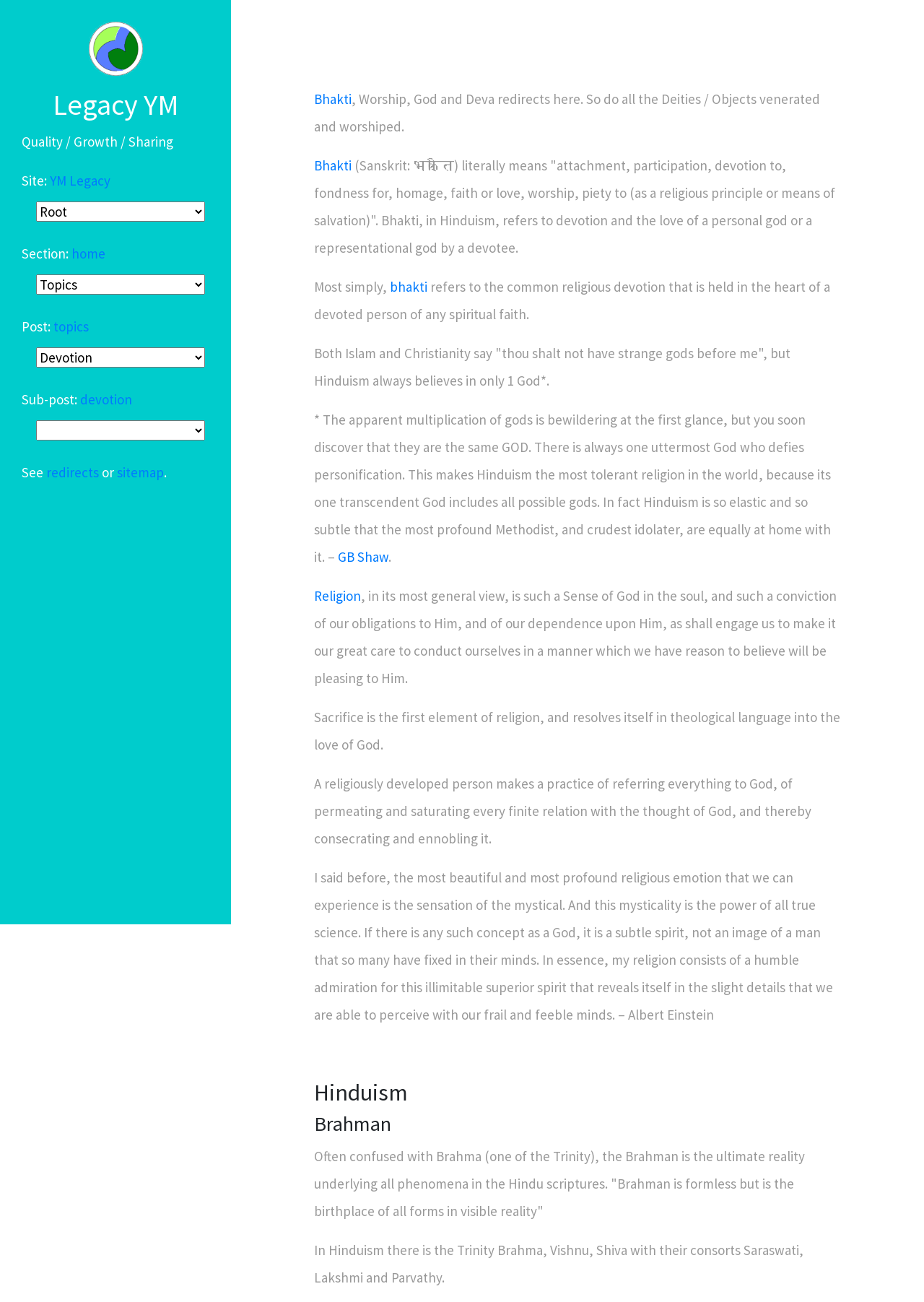Determine the bounding box coordinates of the region I should click to achieve the following instruction: "Select an option from the first combobox". Ensure the bounding box coordinates are four float numbers between 0 and 1, i.e., [left, top, right, bottom].

[0.039, 0.155, 0.222, 0.17]